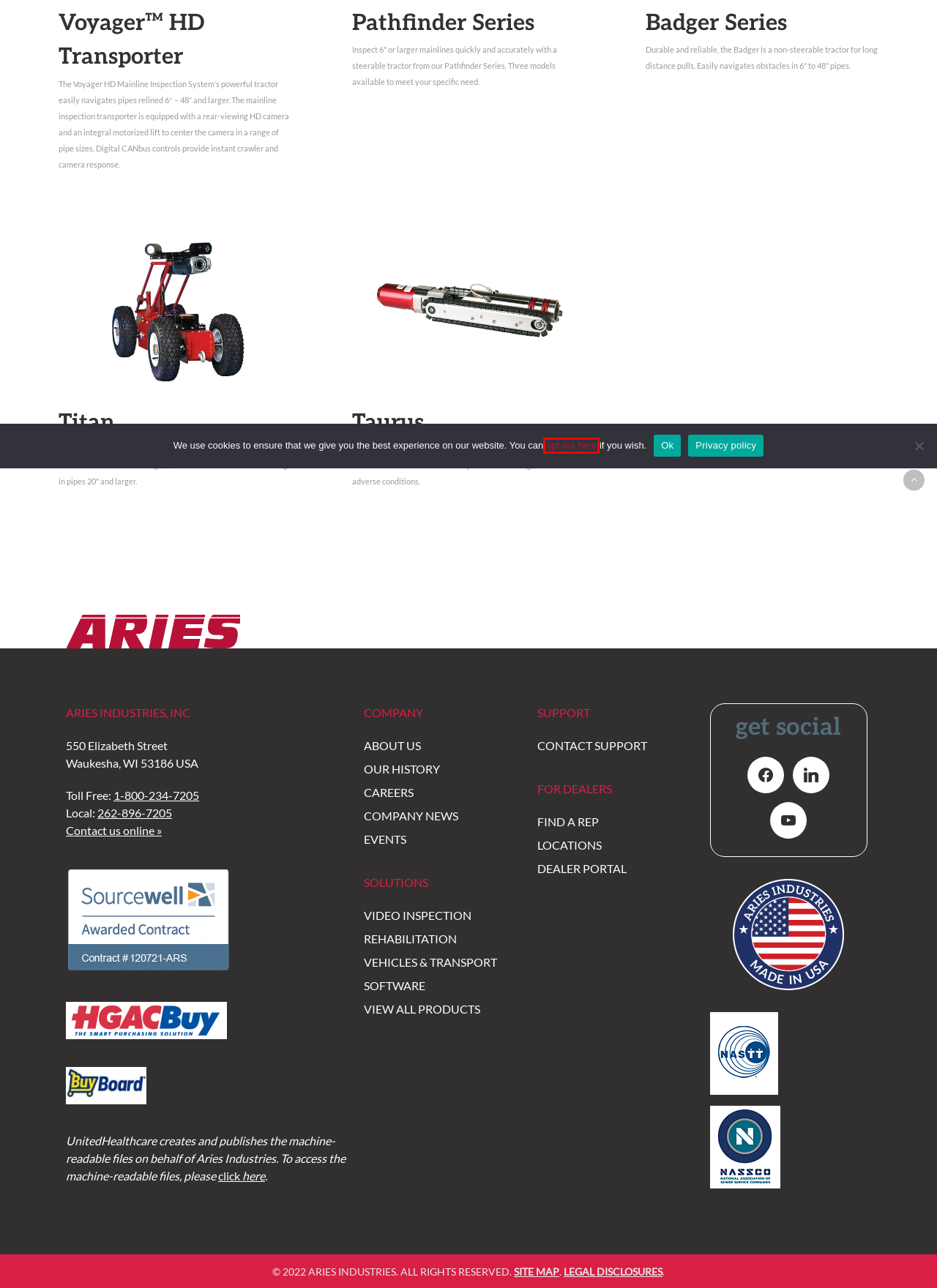Observe the screenshot of a webpage with a red bounding box highlighting an element. Choose the webpage description that accurately reflects the new page after the element within the bounding box is clicked. Here are the candidates:
A. Legal Disclosures | Aries Industries
B. Support | Aries Industries
C. Cooperative Procurement & Contract Purchasing I Sourcewell
D. Careers | Aries Industries
E. Sitemap | Aries Industries
F. Products | Aries Industries
G. Dealer Portal | Aries Industries
H. Do Not Sell My Personal Information | Aries Industries

H